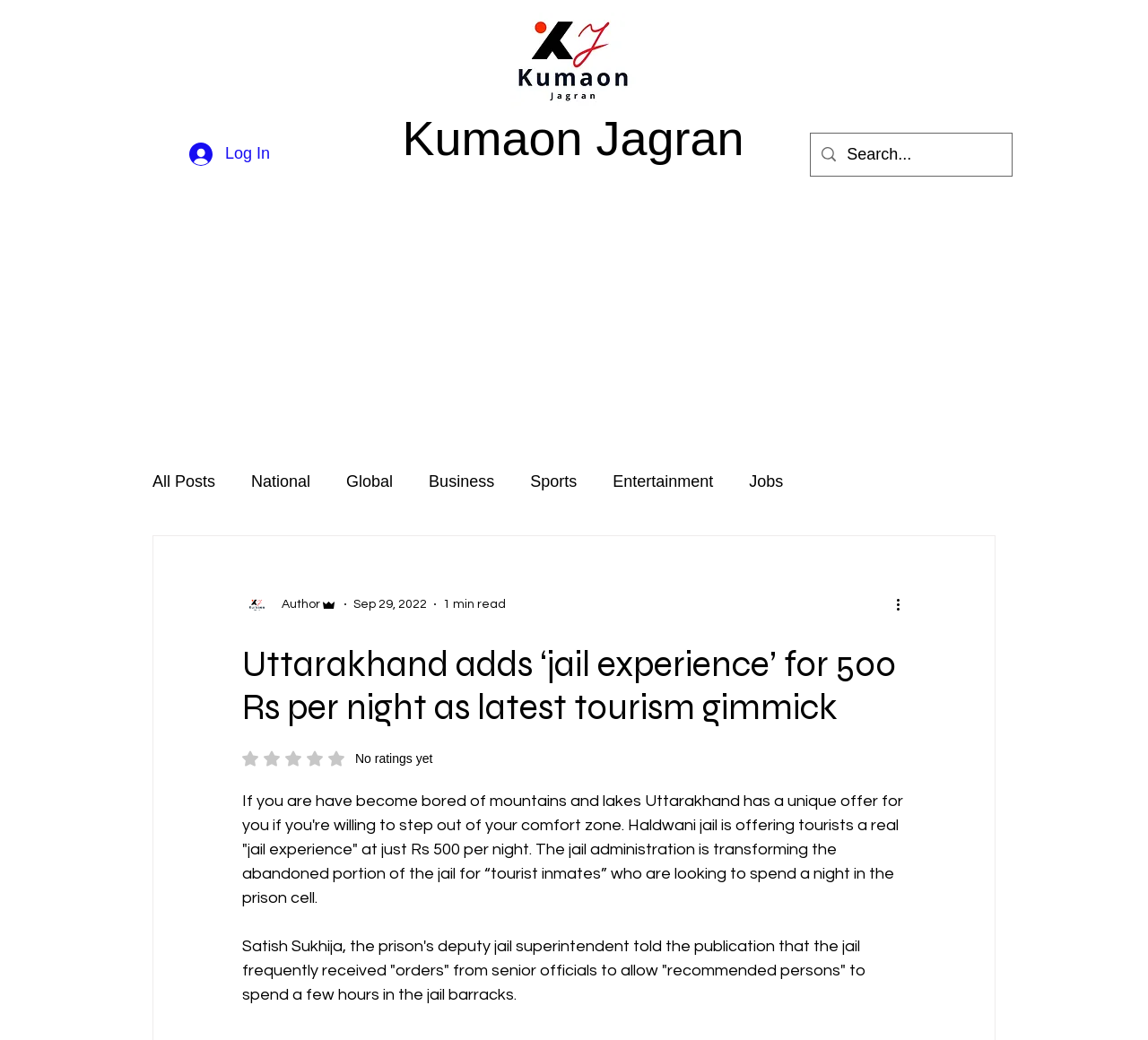Determine the bounding box for the UI element as described: "Sports". The coordinates should be represented as four float numbers between 0 and 1, formatted as [left, top, right, bottom].

[0.462, 0.454, 0.502, 0.472]